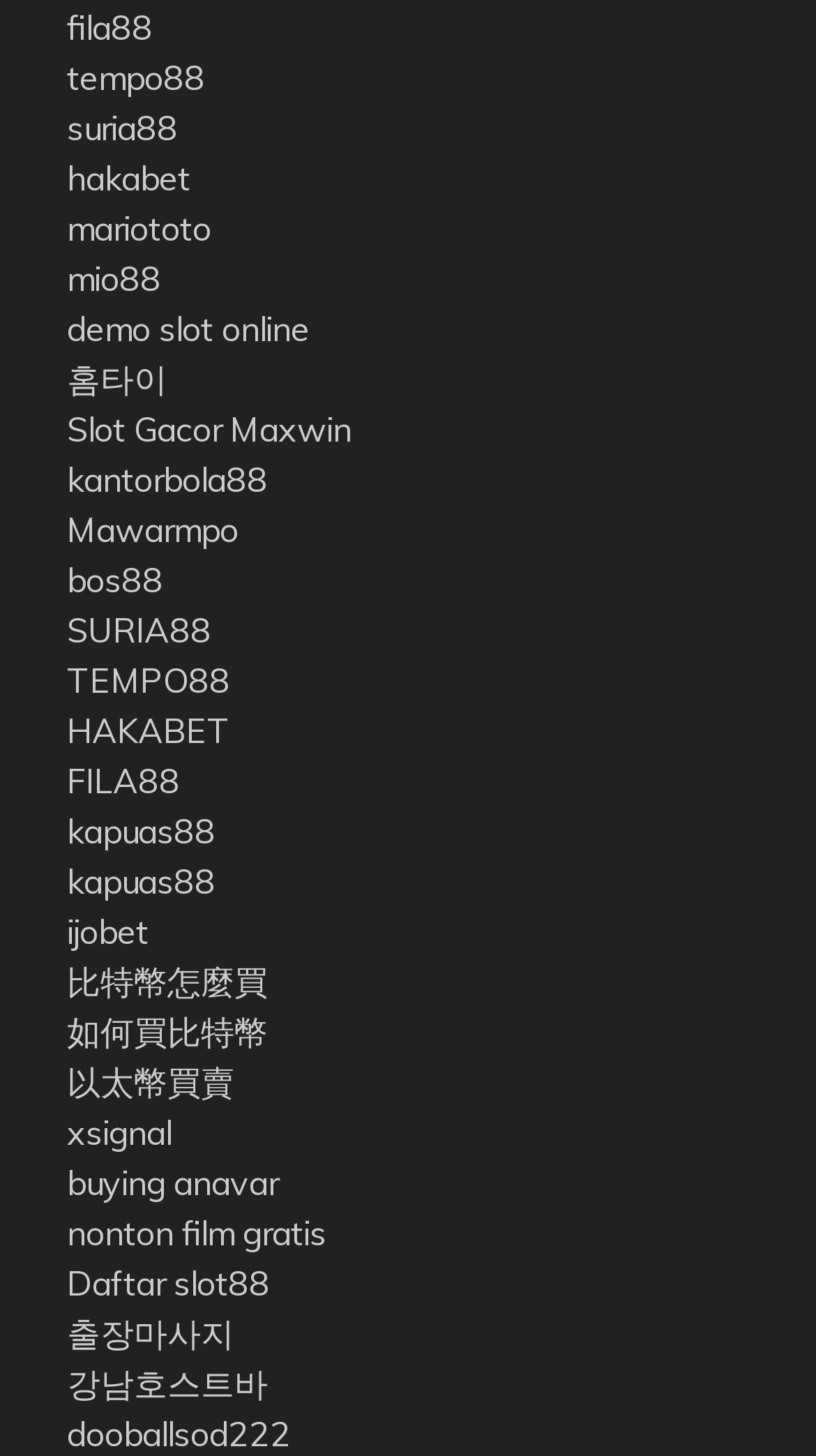Based on the image, provide a detailed response to the question:
What is the theme of the webpage?

Based on the various links on the webpage, it appears that the theme of the webpage is online gaming and entertainment, with a focus on slot games, cryptocurrency, and other related topics. The webpage may serve as a portal or directory for users interested in these topics.